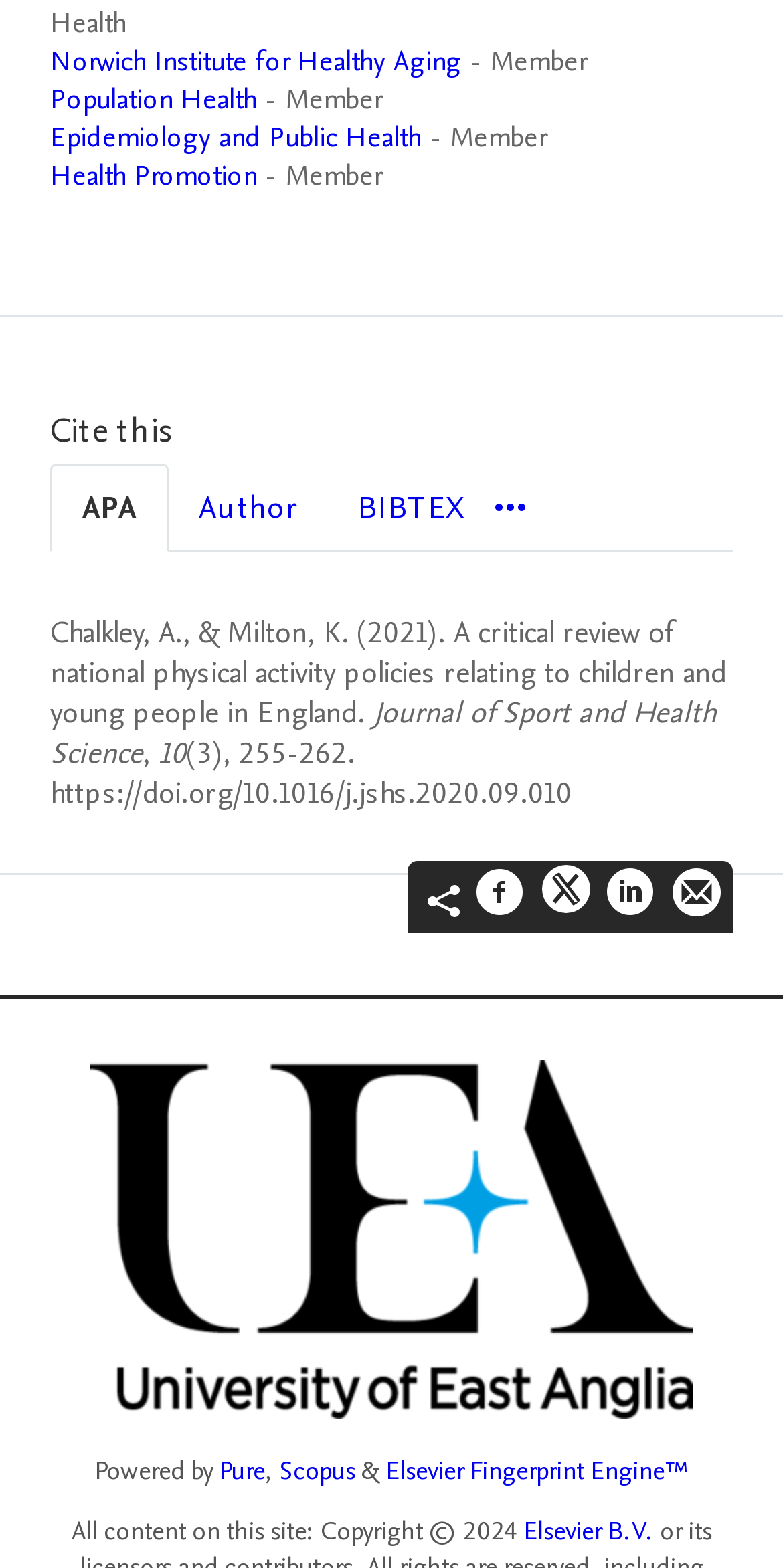Locate the bounding box coordinates of the item that should be clicked to fulfill the instruction: "Share on Facebook".

[0.608, 0.553, 0.672, 0.593]